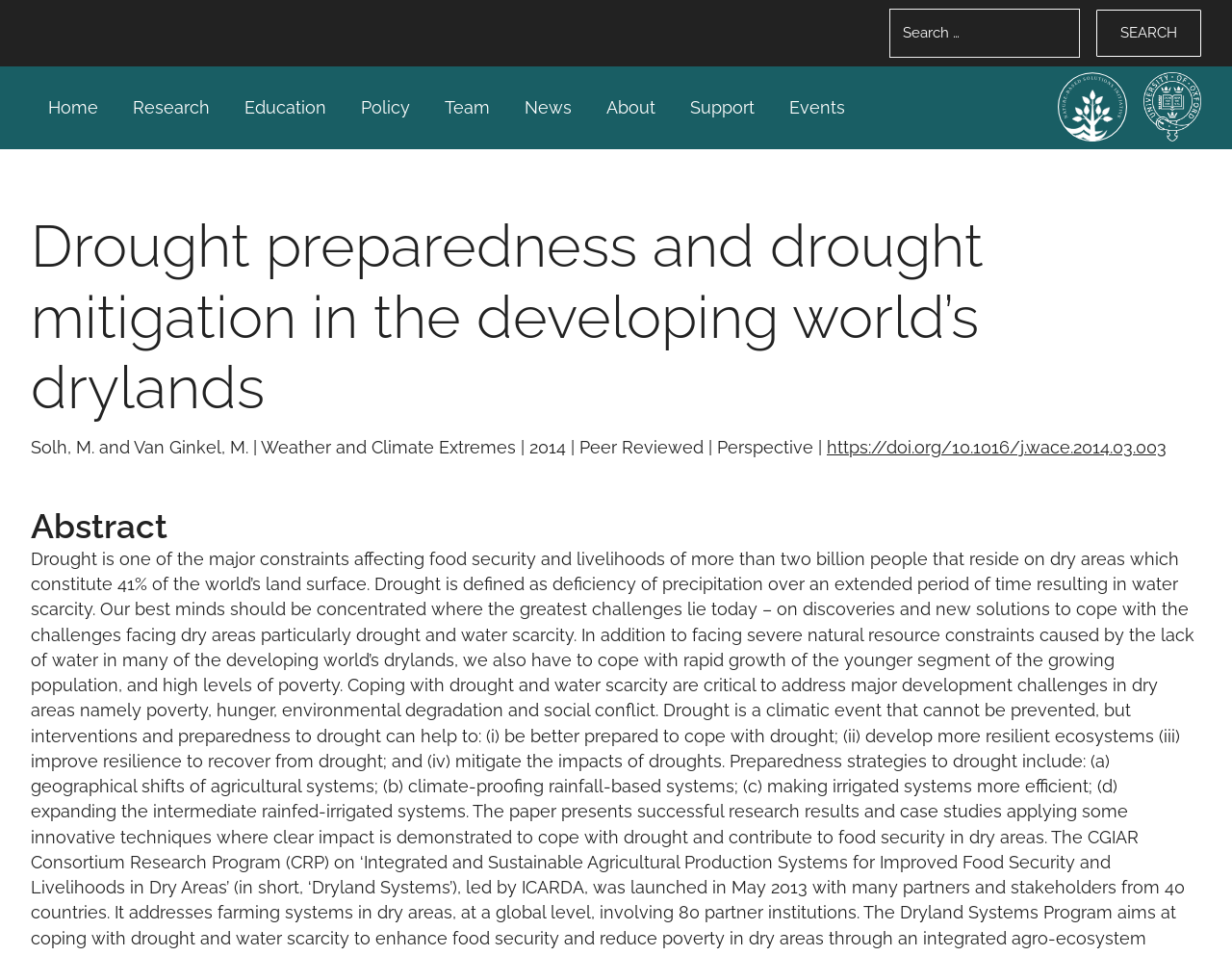Locate the bounding box coordinates of the element that should be clicked to execute the following instruction: "View the research page".

[0.103, 0.097, 0.175, 0.131]